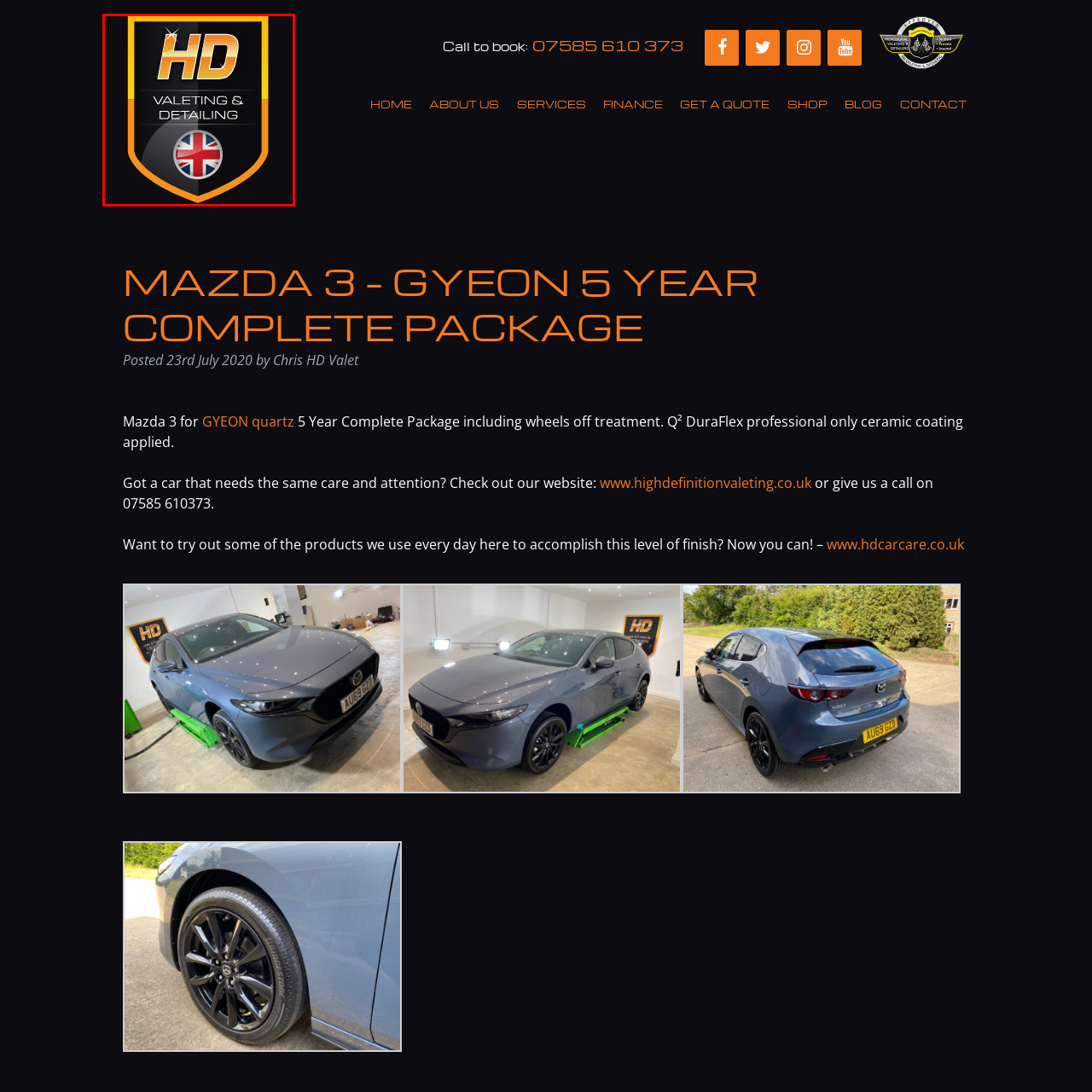What is the primary color of the logo's background?
Take a close look at the image within the red bounding box and respond to the question with detailed information.

The background is primarily black, enhancing the logo's striking appearance and making it easily visible and recognizable.